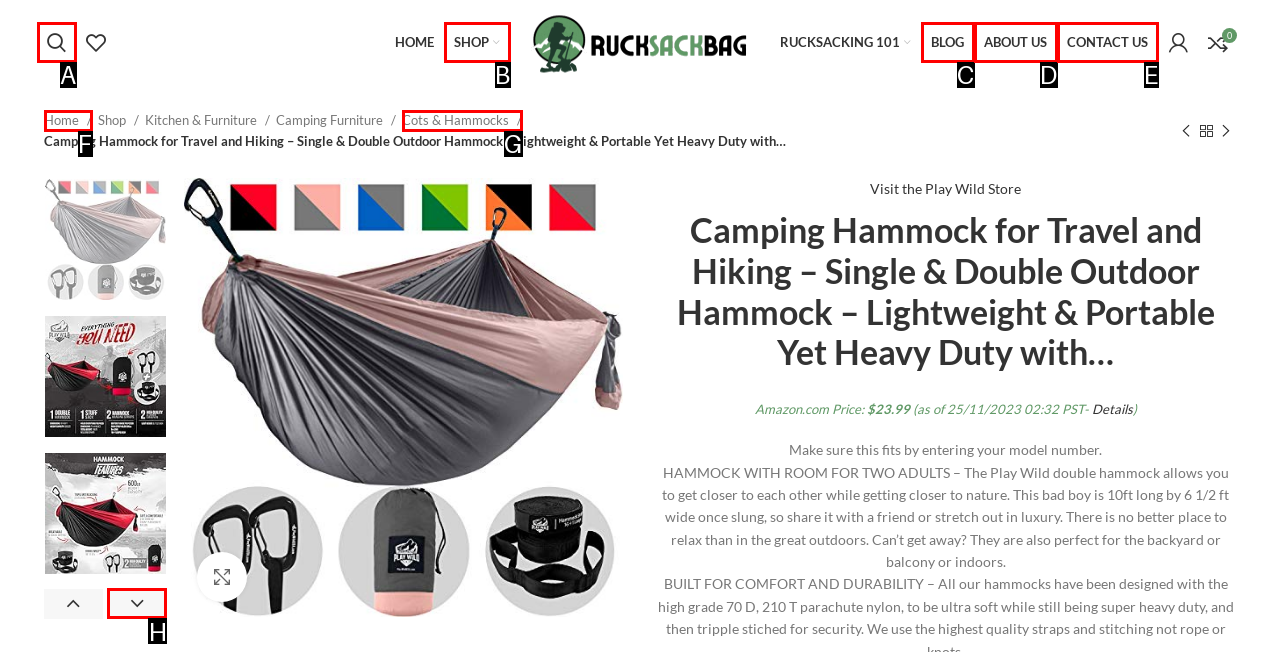Based on the description: About us, identify the matching lettered UI element.
Answer by indicating the letter from the choices.

D